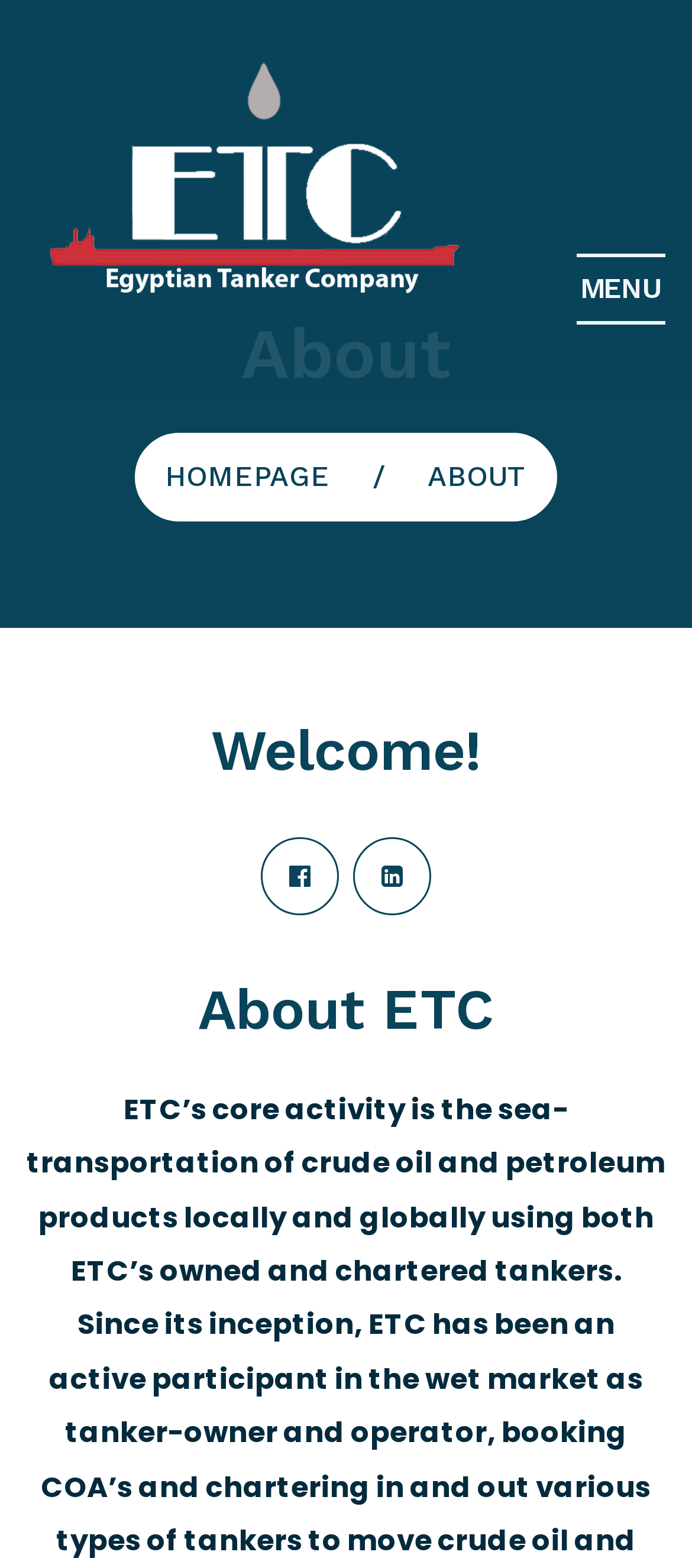What is the purpose of the MENU link?
Please give a well-detailed answer to the question.

The purpose of the MENU link can be inferred from its position and text content, which suggests that it is a navigation link that provides access to other parts of the website.